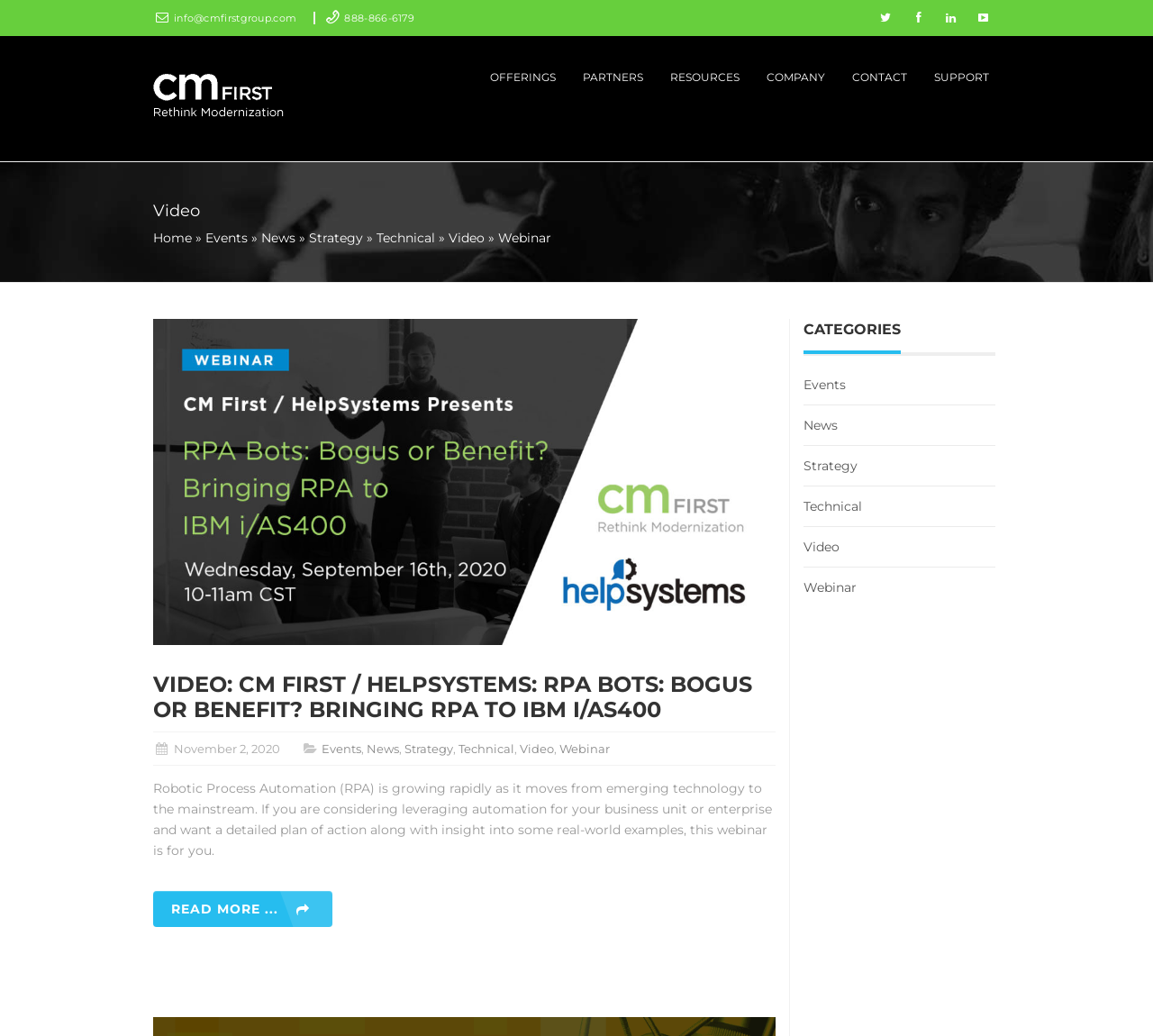Please provide a brief answer to the question using only one word or phrase: 
What is the social media platform with the icon ''?

Twitter